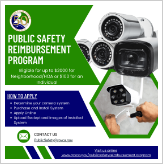Refer to the image and provide a thorough answer to this question:
How can viewers get more information about the program?

The question asks about the way viewers can get more information about the Public Safety Reimbursement Program. According to the caption, viewers are encouraged to reach out through the provided contact details to get more information or to contact program representatives.